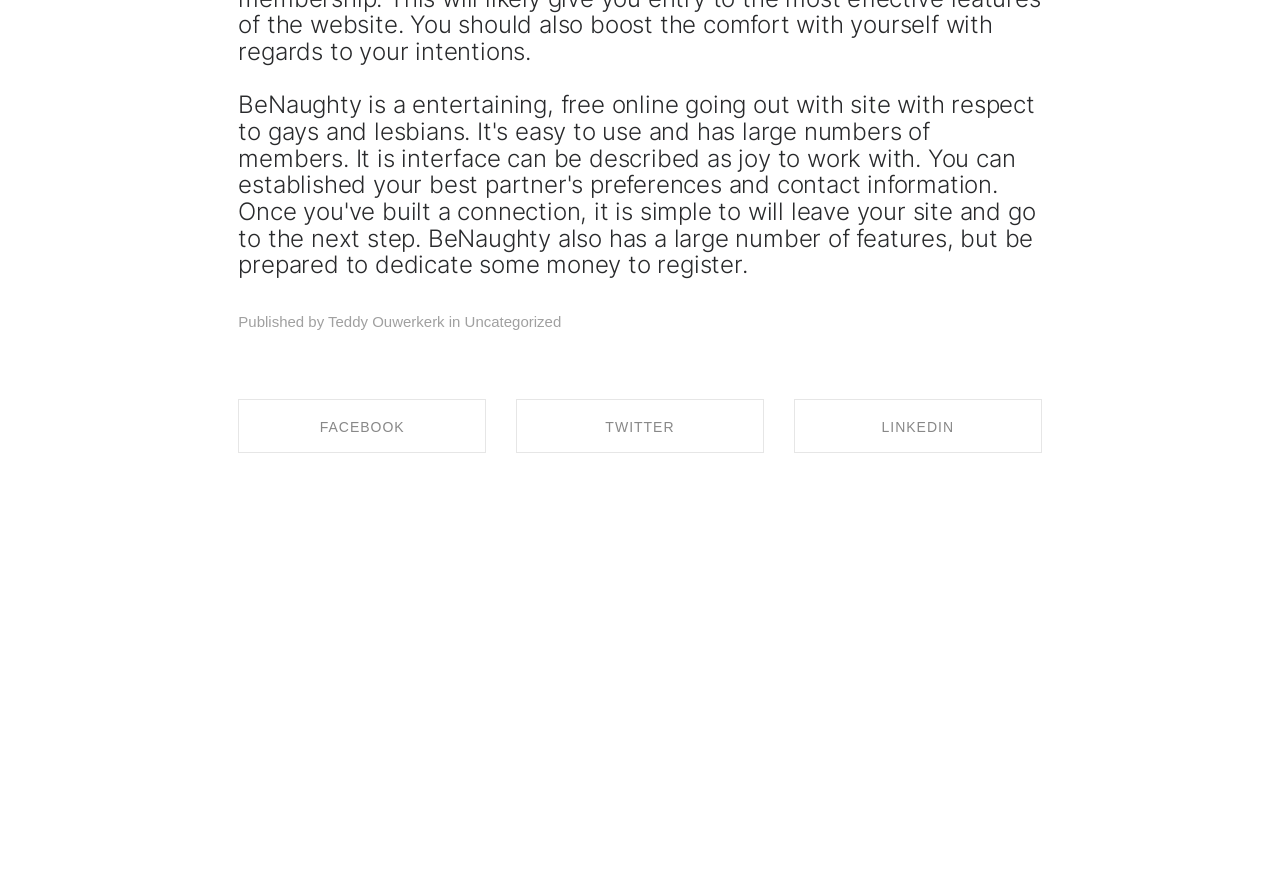Determine the bounding box coordinates in the format (top-left x, top-left y, bottom-right x, bottom-right y). Ensure all values are floating point numbers between 0 and 1. Identify the bounding box of the UI element described by: Share on Facebook

[0.187, 0.516, 0.379, 0.578]